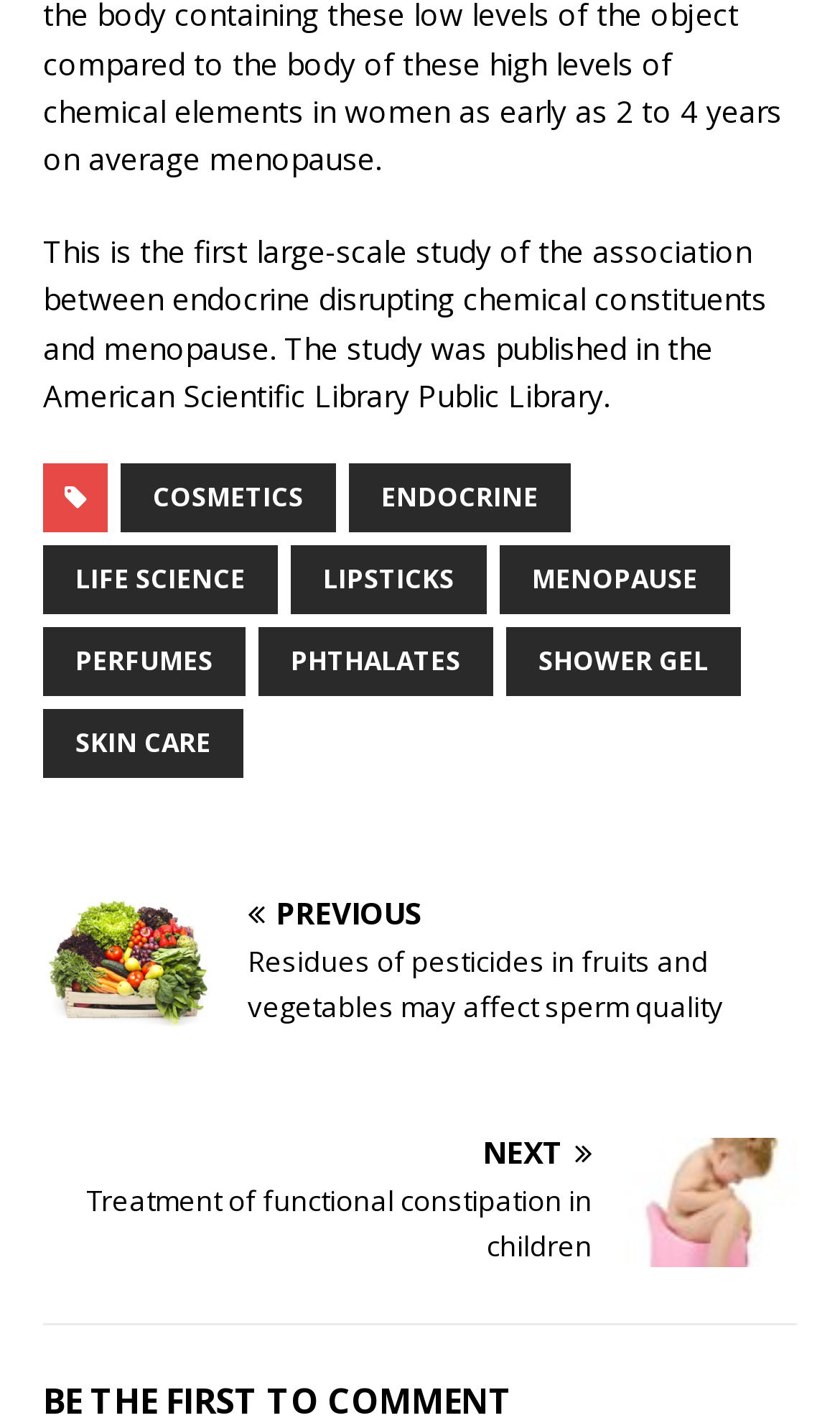What is the category of 'SHOWER GEL'? Look at the image and give a one-word or short phrase answer.

LIFE SCIENCE